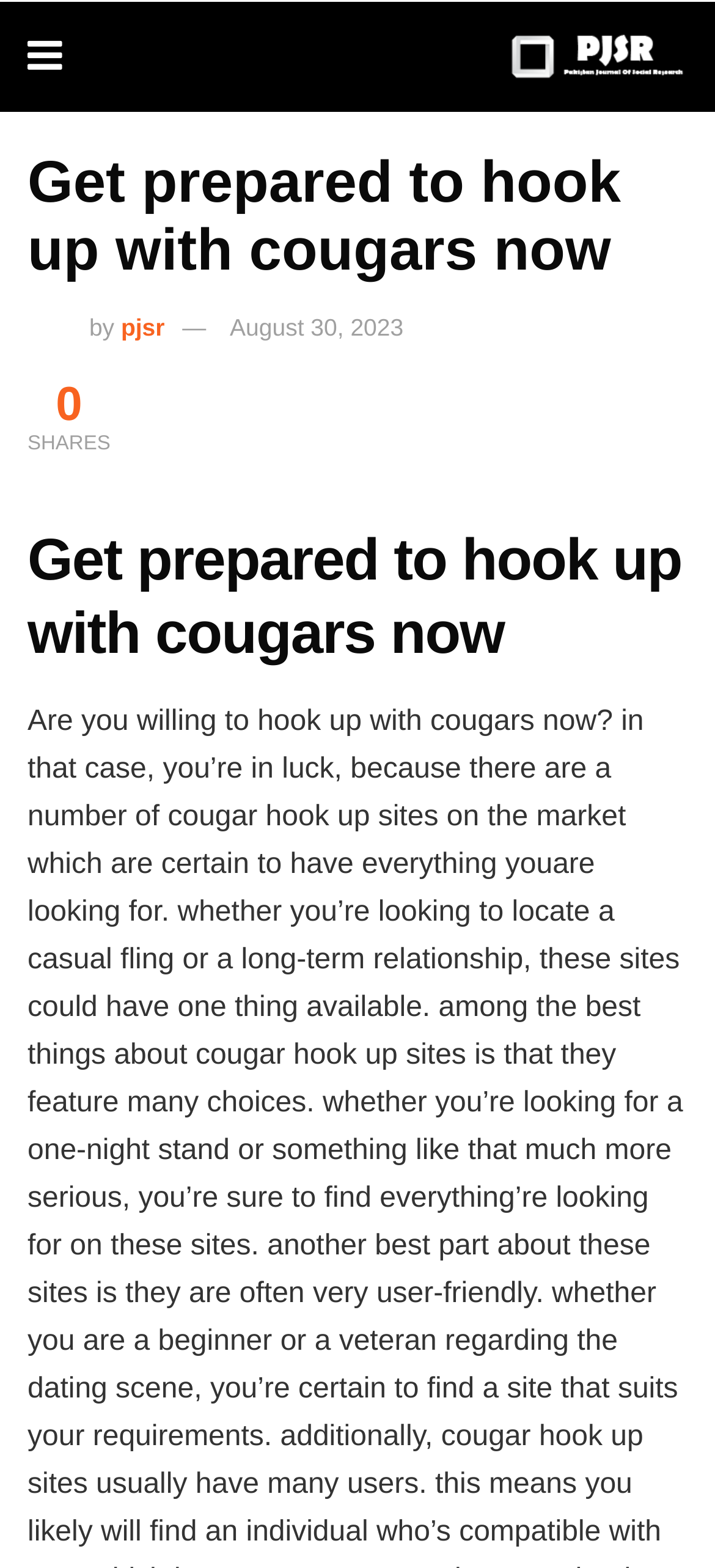What is the name of the journal?
Utilize the image to construct a detailed and well-explained answer.

I found the answer by looking at the link element with the text 'Pakistan Journal of Social Reseach' and its corresponding image element with the same text. This suggests that the journal's name is 'Pakistan Journal of Social Reseach'.